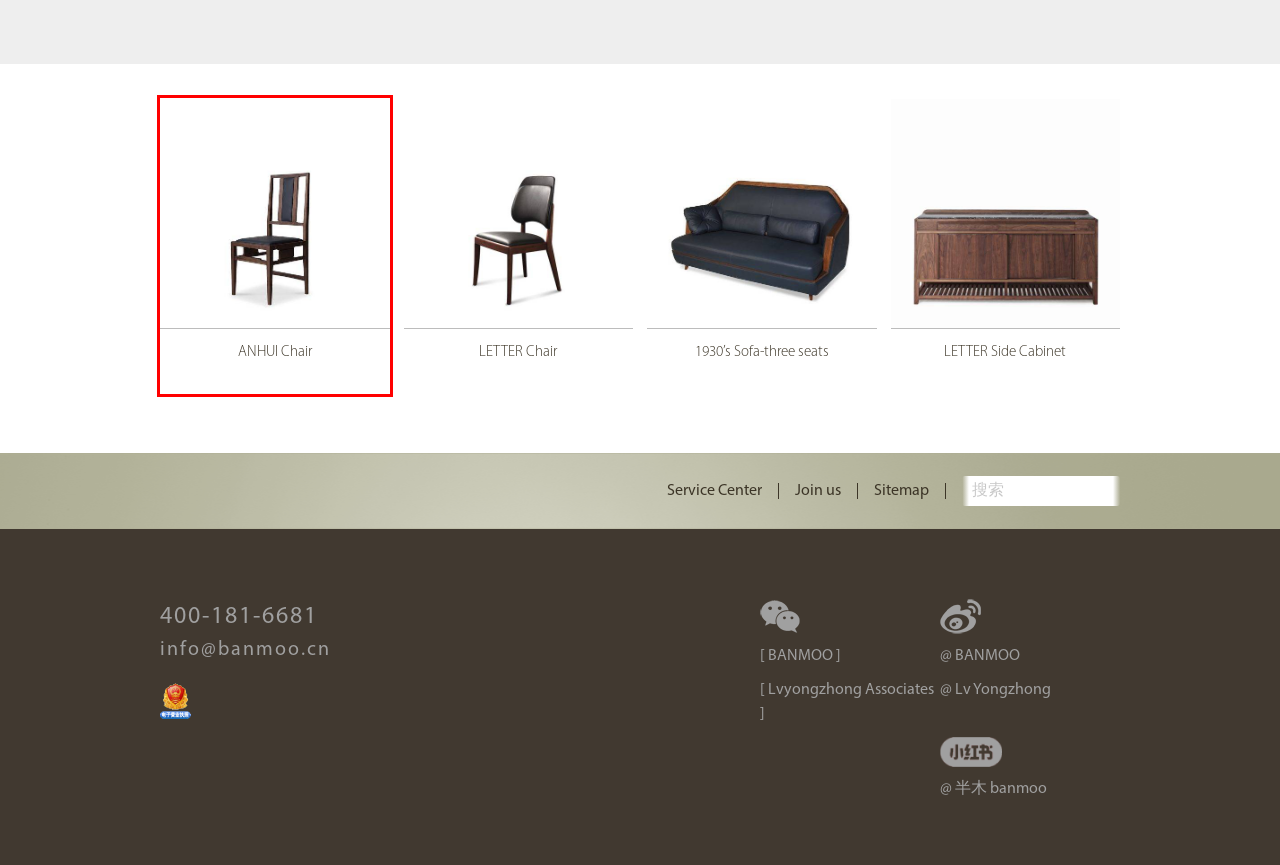You are provided with a screenshot of a webpage where a red rectangle bounding box surrounds an element. Choose the description that best matches the new webpage after clicking the element in the red bounding box. Here are the choices:
A. LETTER Chair – 半木BANMOO – 新中式, 原创, 实木家具, 高端家具
B. 小红书
C. Sina Visitor System
D. 1930’s Sofa-three seats – 半木BANMOO – 新中式, 原创, 实木家具, 高端家具
E. LETTER Side Cabinet – 半木BANMOO – 新中式, 原创, 实木家具, 高端家具
F. Service Center – 半木BANMOO – 新中式, 原创, 实木家具, 高端家具
G. ANHUI Chair – 半木BANMOO – 新中式, 原创, 实木家具, 高端家具
H. Contact – 半木BANMOO – 新中式, 原创, 实木家具, 高端家具

G